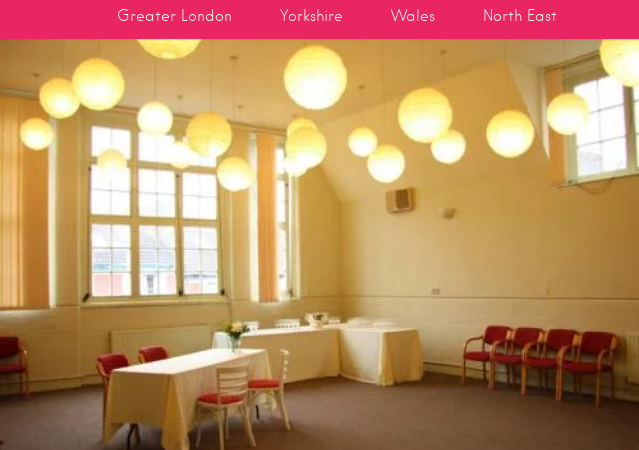What is hanging from the ceiling?
Answer with a single word or phrase, using the screenshot for reference.

Paper lanterns